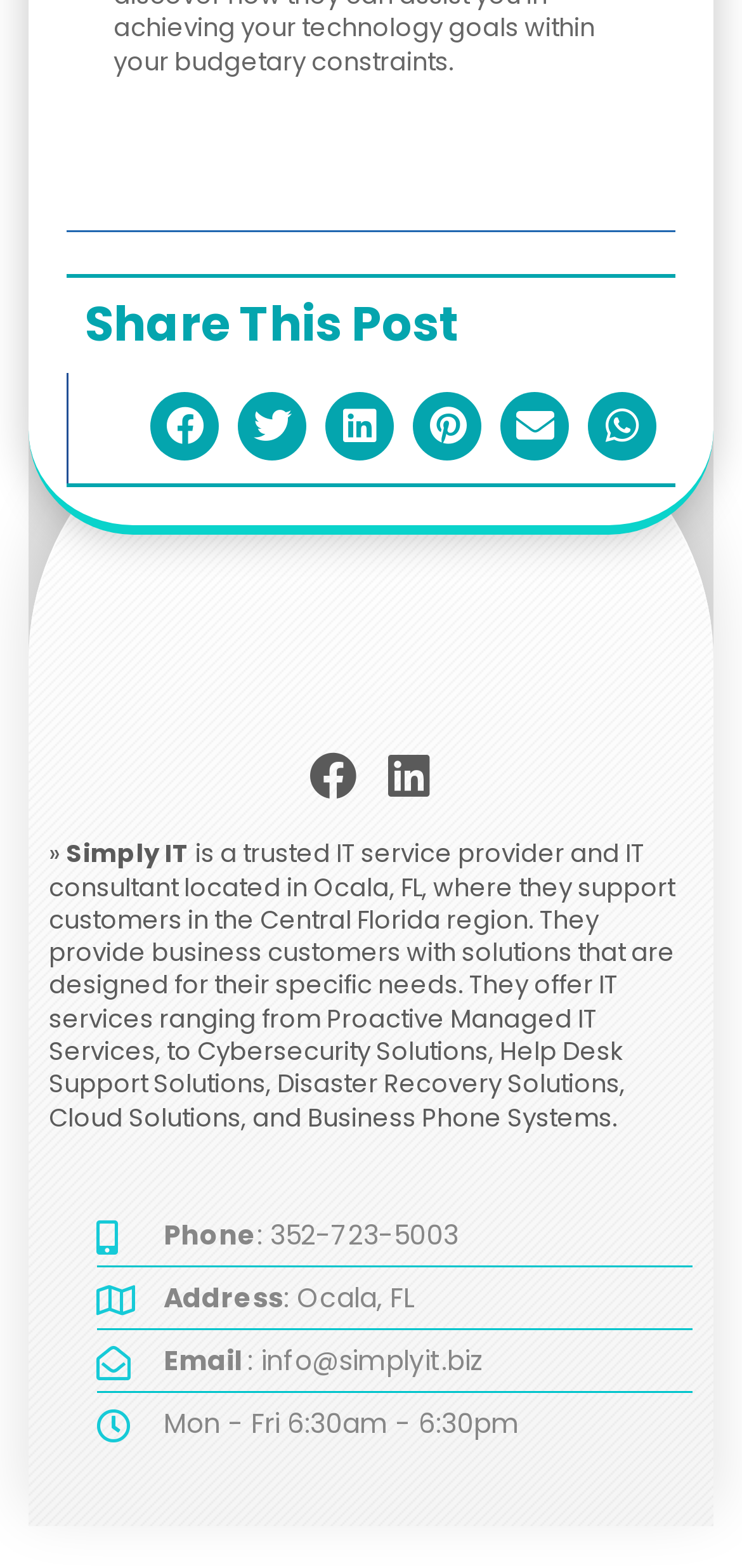Provide a brief response to the question below using a single word or phrase: 
What are the business hours of the company?

Mon - Fri 6:30am - 6:30pm